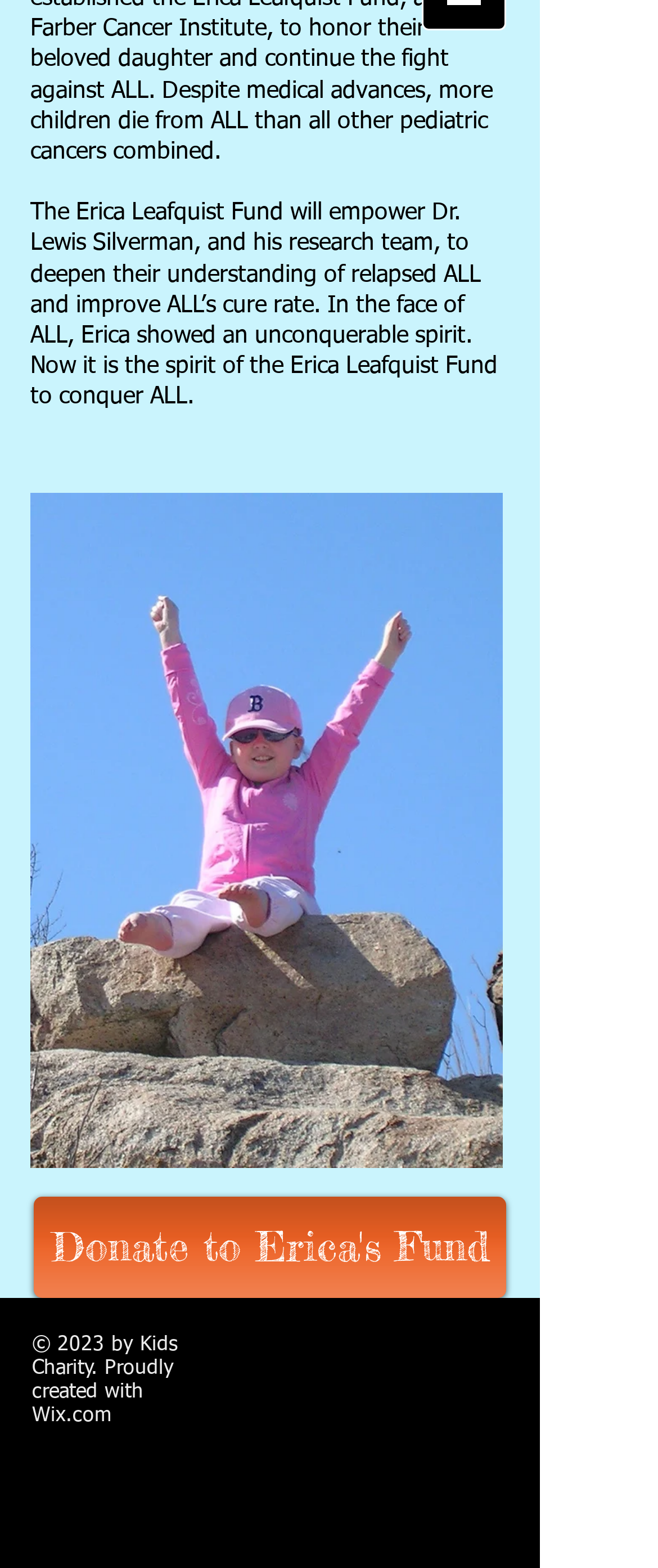Determine the bounding box coordinates in the format (top-left x, top-left y, bottom-right x, bottom-right y). Ensure all values are floating point numbers between 0 and 1. Identify the bounding box of the UI element described by: aria-label="Twitter Clean"

[0.064, 0.87, 0.154, 0.907]